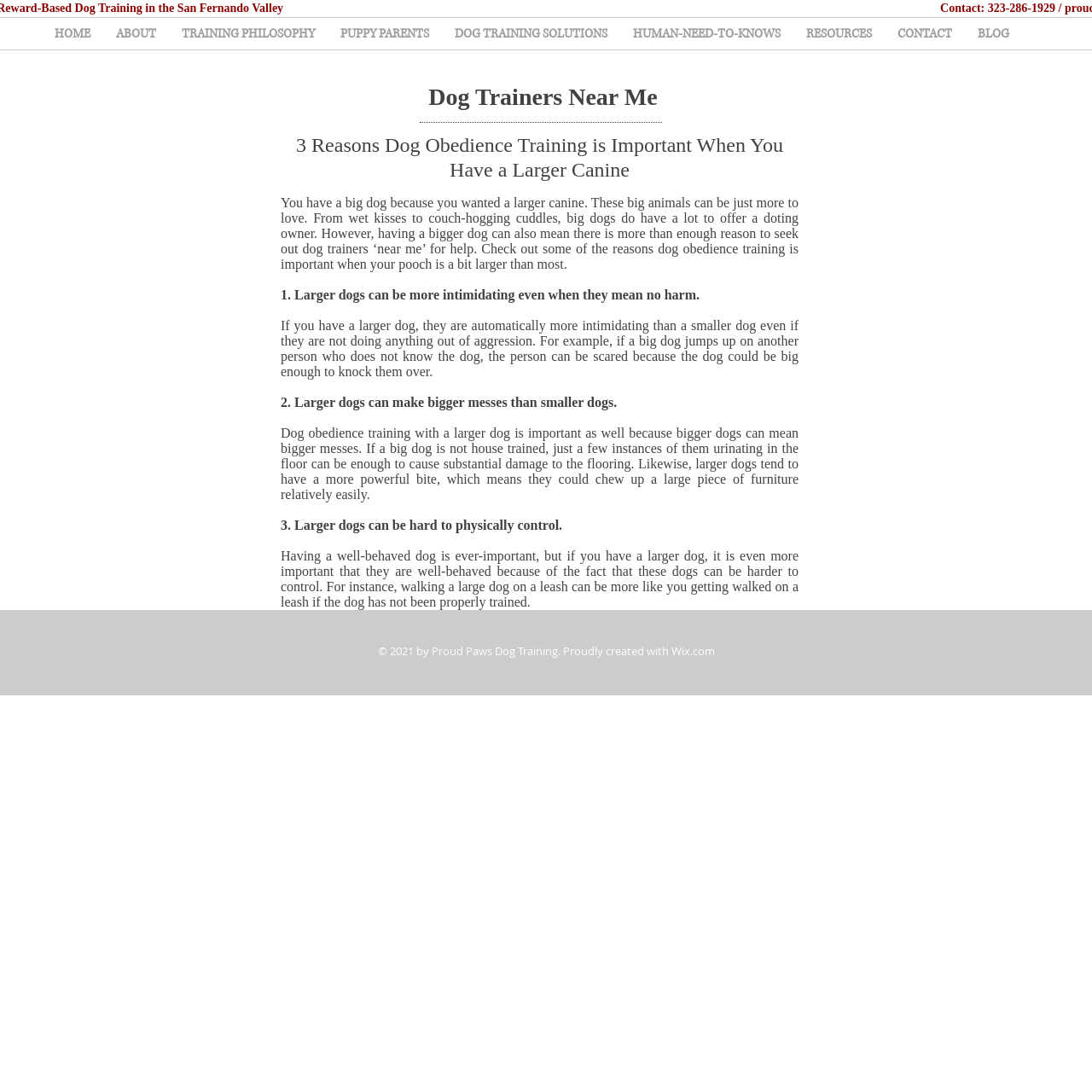Specify the bounding box coordinates of the region I need to click to perform the following instruction: "Check the 'BLOG' section". The coordinates must be four float numbers in the range of 0 to 1, i.e., [left, top, right, bottom].

[0.884, 0.016, 0.936, 0.045]